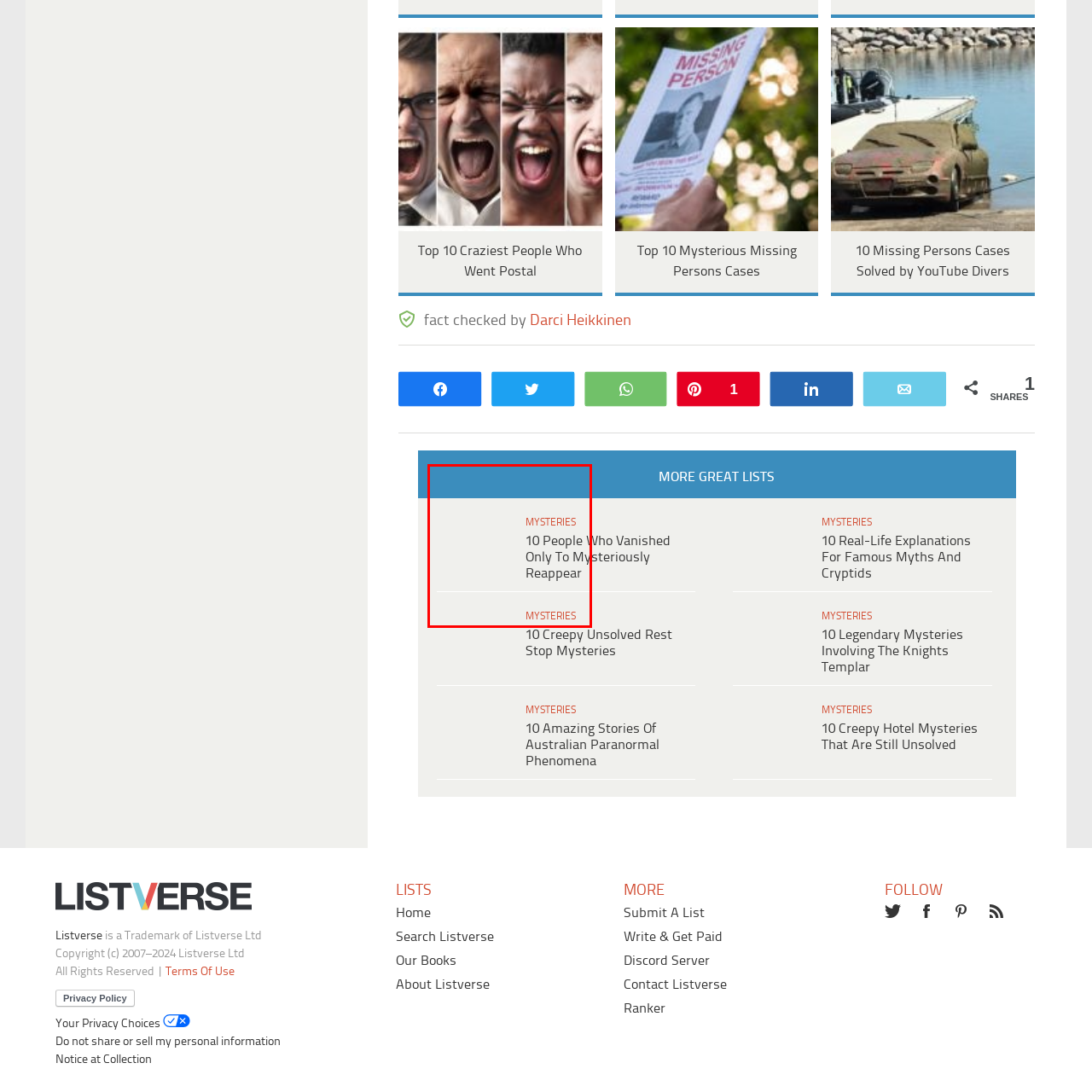Generate a meticulous caption for the image that is highlighted by the red boundary line.

The image associated with the article titled "10 People Who Vanished Only To Mysteriously Reappear" features a header within a light-colored background. The title prominently highlights the theme of mysterious disappearances and the intrigue surrounding individuals who have seemingly reappeared against all odds. Above this title is a striking blue section labeled "MYSTERIES," which sets the tone for the content, enticing readers into the world of unsolved enigmas and surprising returns. This visual captures the essence of exploration into the unknown, making it an engaging entry point for readers interested in the unusual and mysterious narratives that follow.